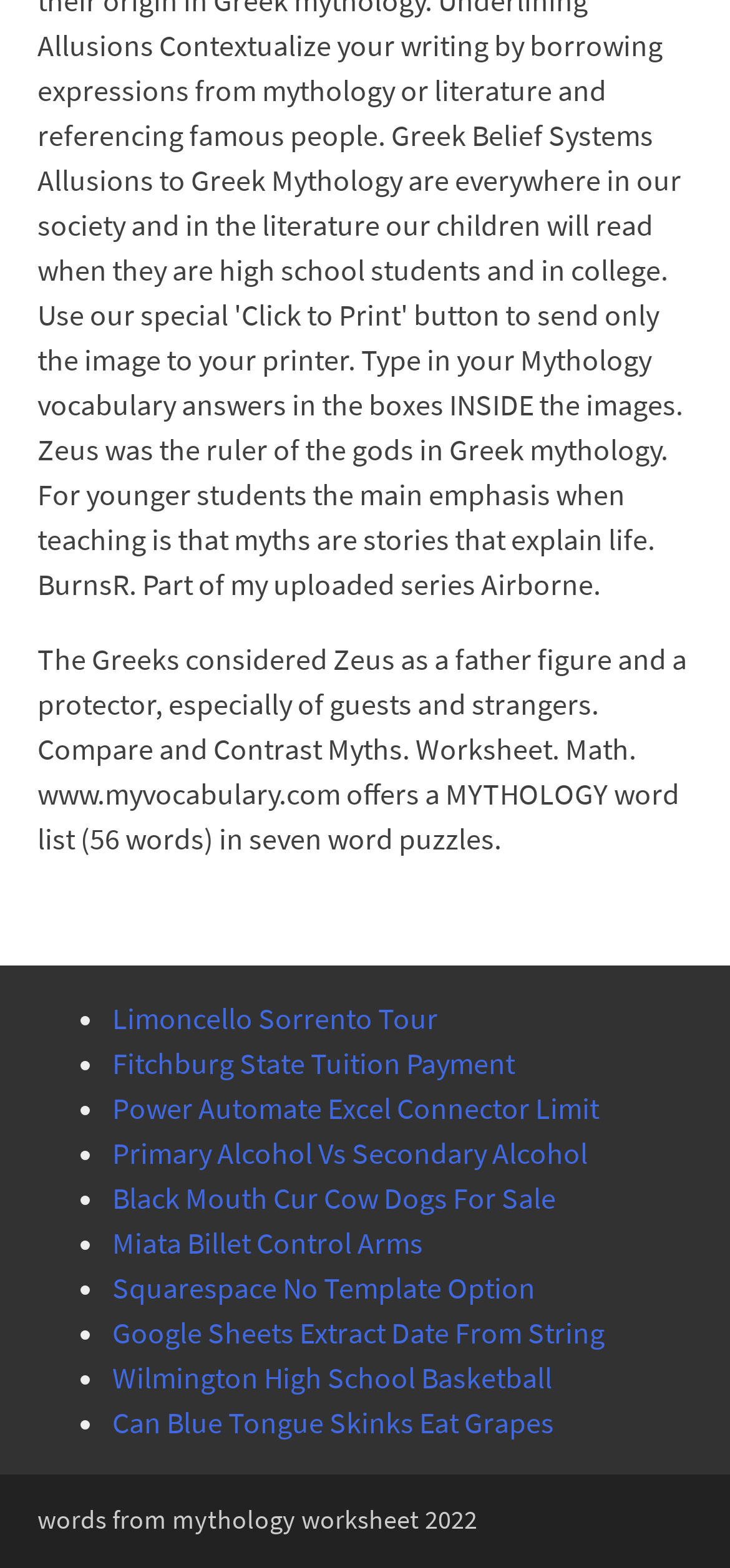Provide your answer to the question using just one word or phrase: What is the topic of the worksheet mentioned?

Mythology